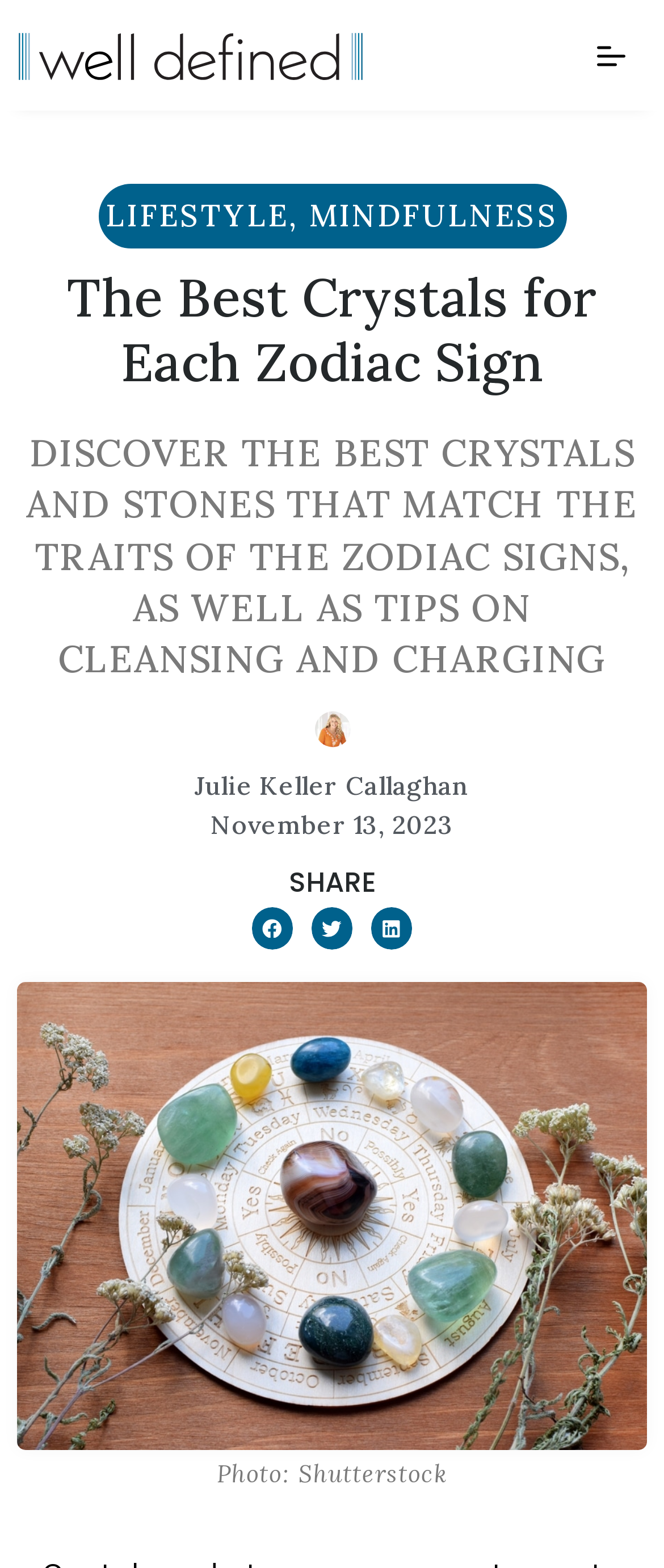Find the bounding box coordinates of the element to click in order to complete the given instruction: "Click on the menu toggle button."

[0.896, 0.024, 0.947, 0.046]